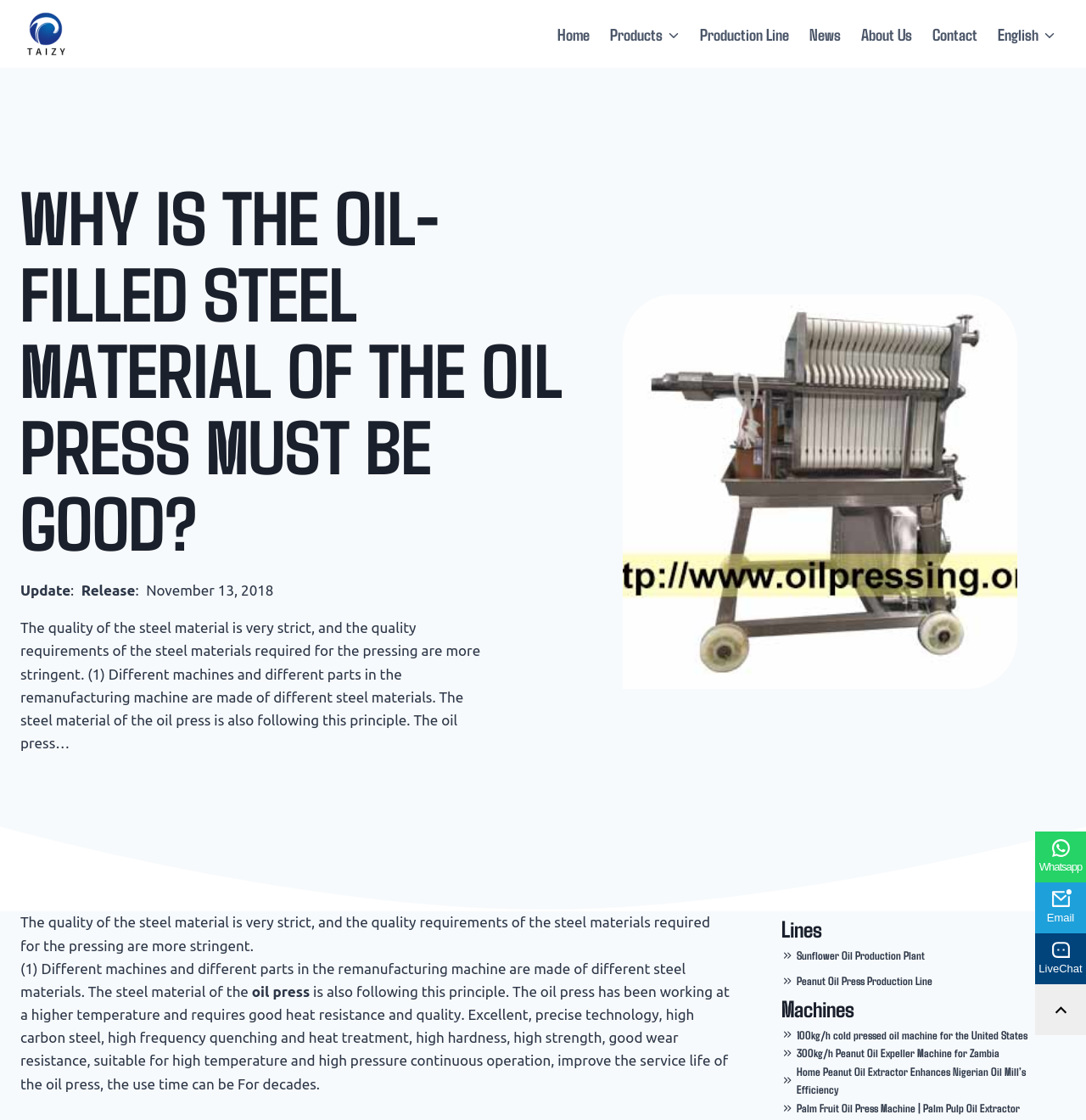Reply to the question with a brief word or phrase: How many machines are listed under the 'Machines' heading?

4